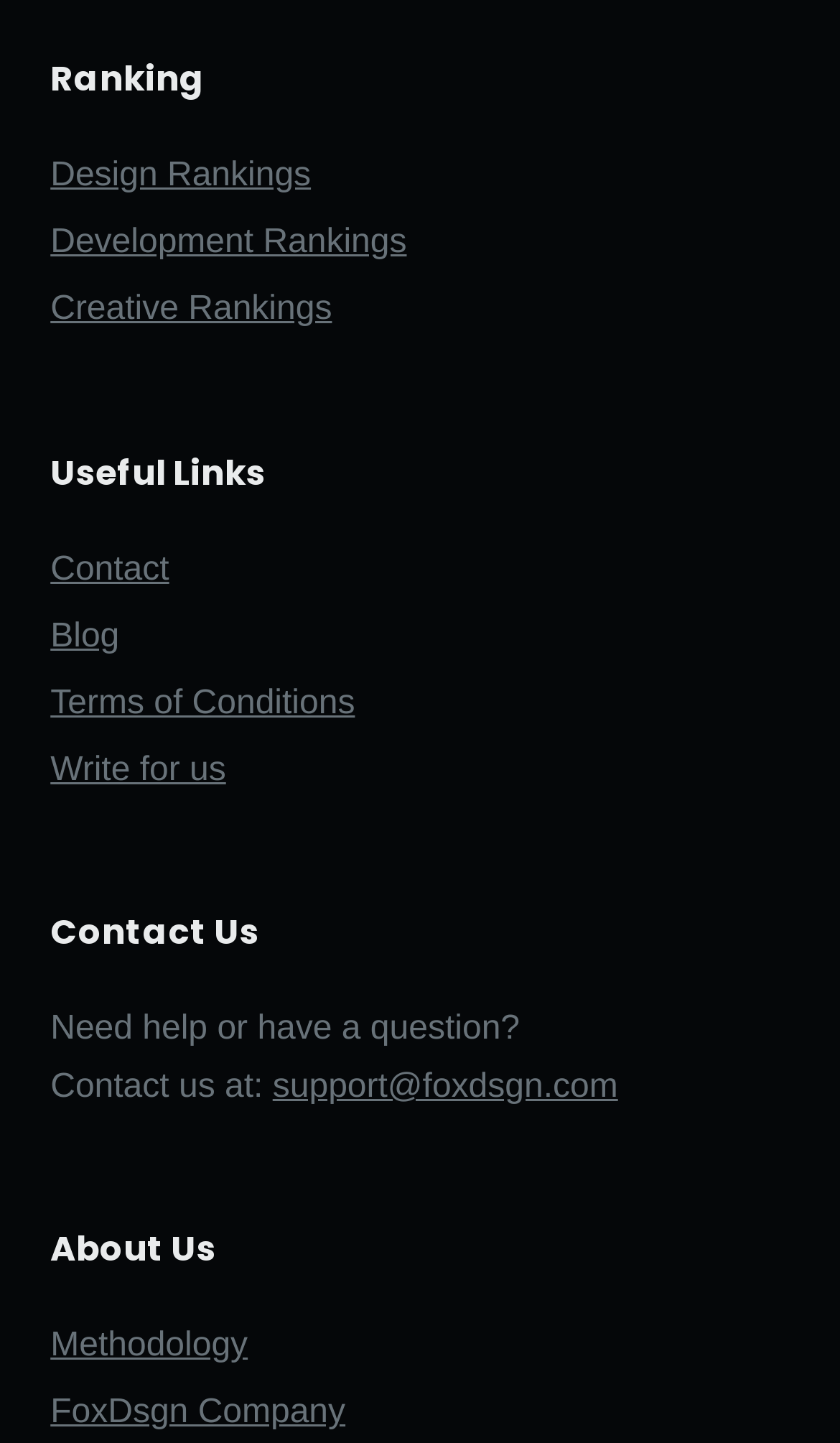What is the methodology used by the website?
Using the visual information, respond with a single word or phrase.

Available on the methodology page